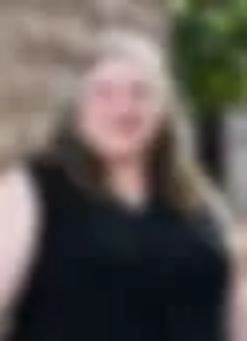Answer the following query concisely with a single word or phrase:
Where does Dia L. Michels reside?

Capitol Hill, Washington, D.C.